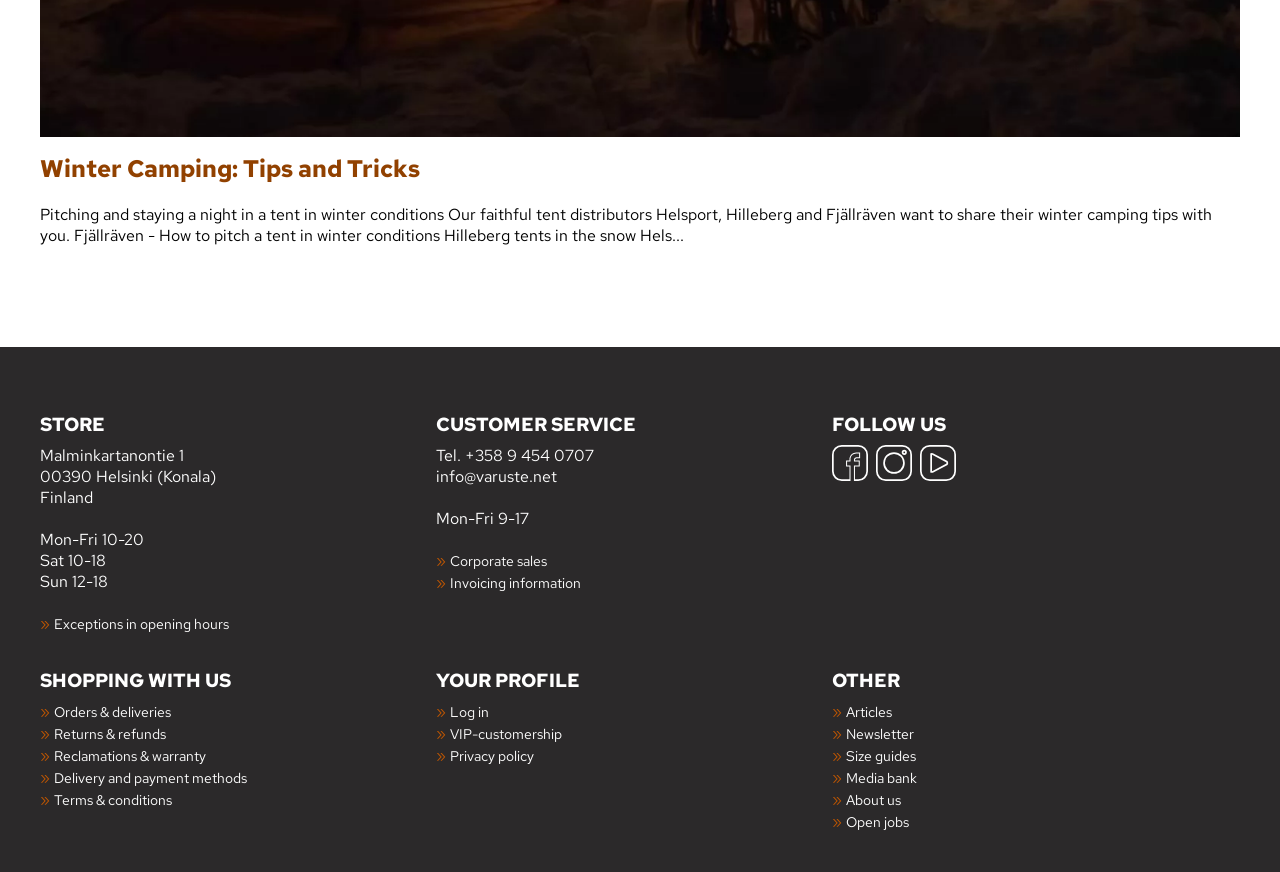Determine the bounding box coordinates of the clickable element necessary to fulfill the instruction: "Log in to your profile". Provide the coordinates as four float numbers within the 0 to 1 range, i.e., [left, top, right, bottom].

[0.352, 0.807, 0.382, 0.827]